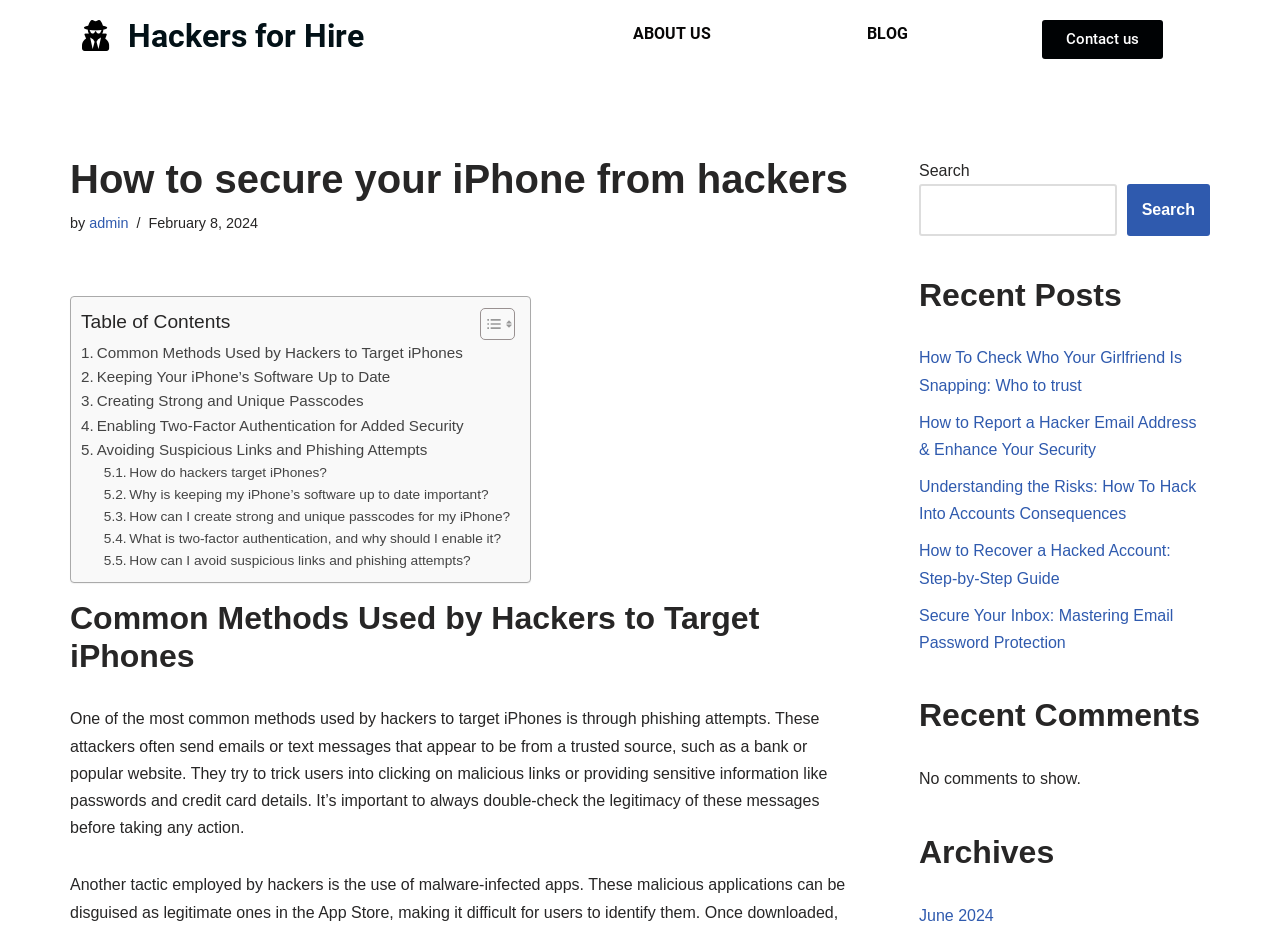Give a short answer using one word or phrase for the question:
How many recent posts are listed?

5